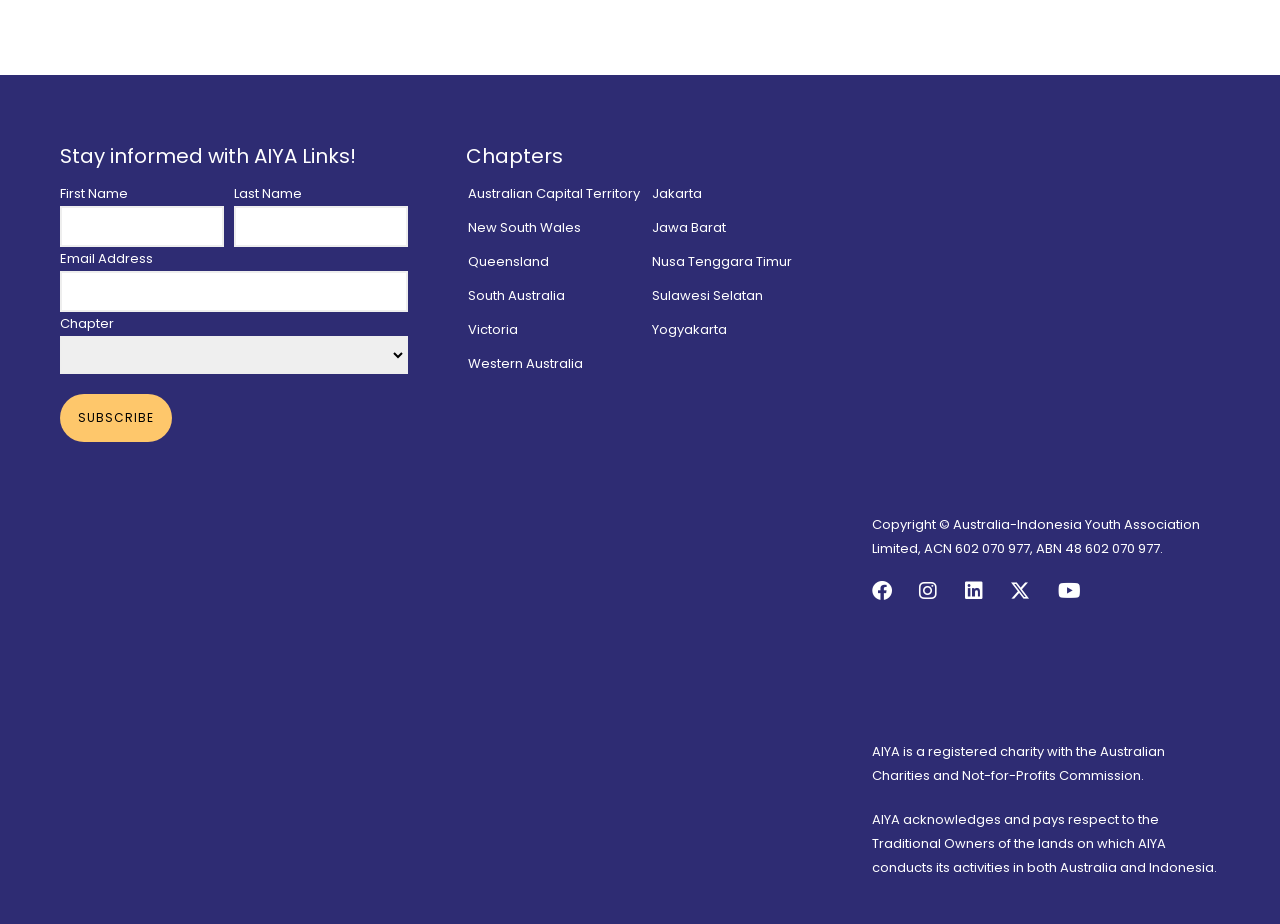Determine the bounding box coordinates of the element's region needed to click to follow the instruction: "View Australian Capital Territory chapter". Provide these coordinates as four float numbers between 0 and 1, formatted as [left, top, right, bottom].

[0.366, 0.199, 0.5, 0.22]